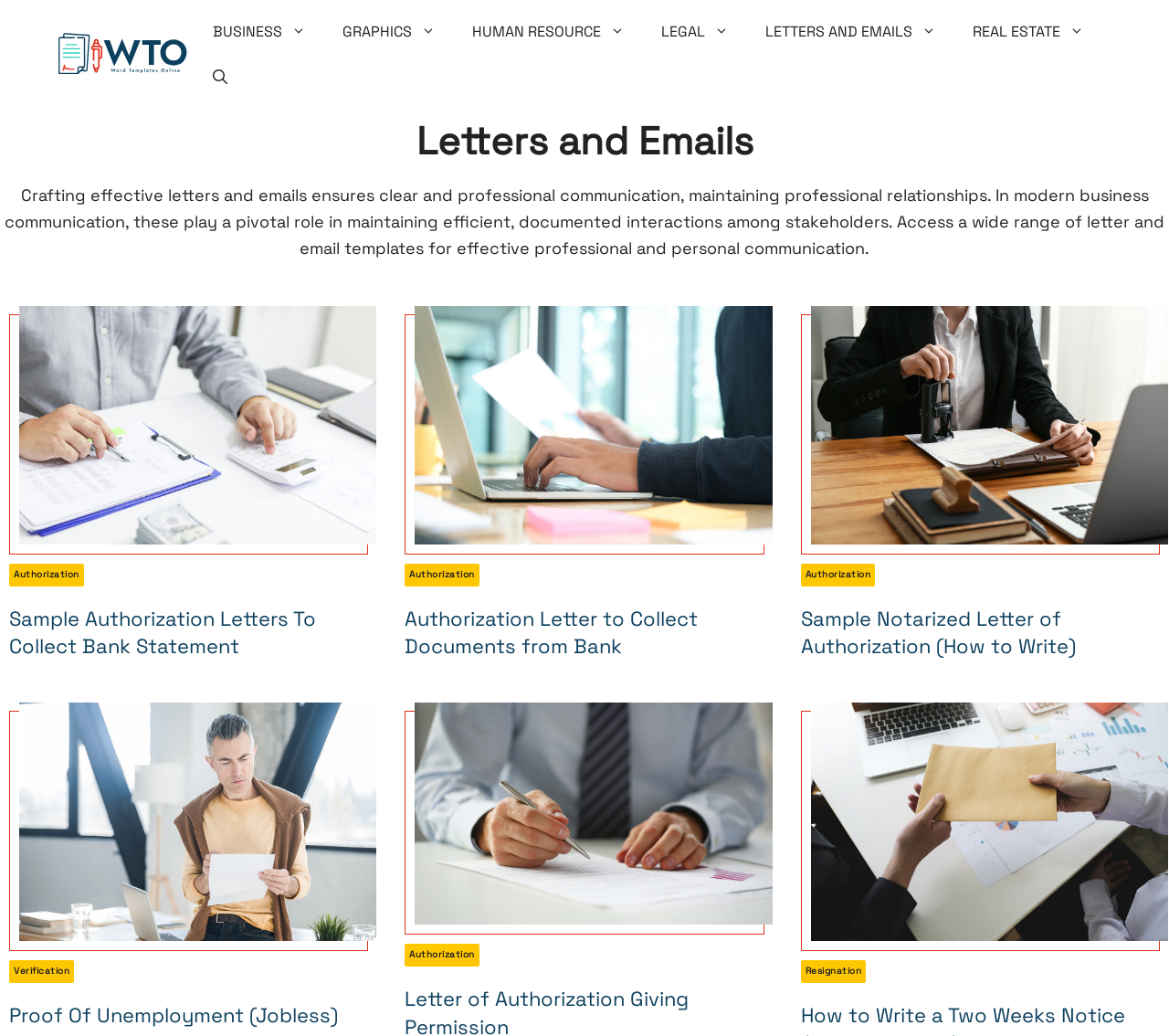Provide the bounding box coordinates of the HTML element this sentence describes: "alt="Two Weeks Notice"".

[0.686, 0.792, 0.991, 0.81]